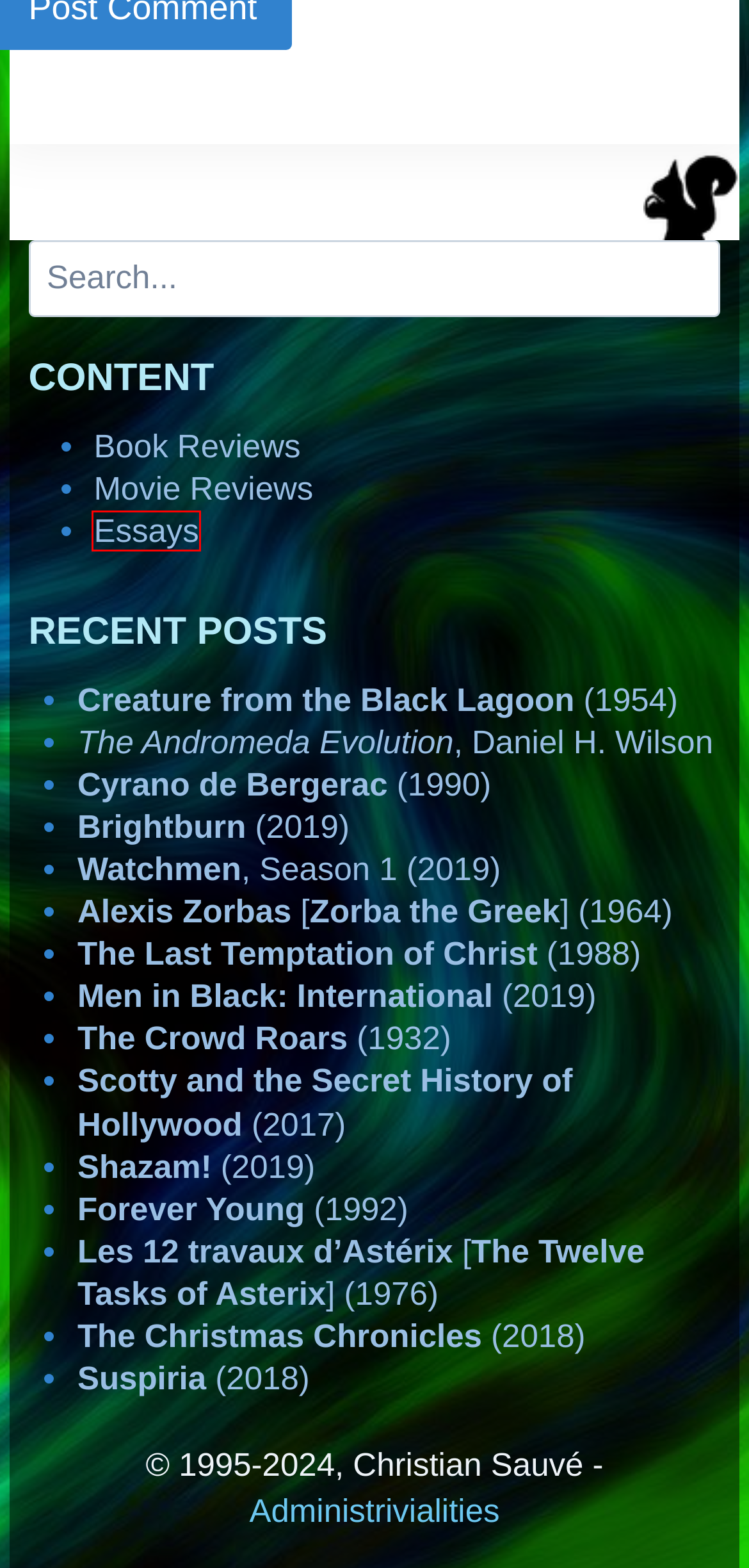Analyze the given webpage screenshot and identify the UI element within the red bounding box. Select the webpage description that best matches what you expect the new webpage to look like after clicking the element. Here are the candidates:
A. Essays – Christian Sauvé
B. Alexis Zorbas [Zorba the Greek] (1964) – Christian Sauvé
C. Les 12 travaux d’Astérix [The Twelve Tasks of Asterix] (1976) – Christian Sauvé
D. Cyrano de Bergerac (1990) – Christian Sauvé
E. Administrivialities – Christian Sauvé
F. Forever Young (1992) – Christian Sauvé
G. The Last Temptation of Christ (1988) – Christian Sauvé
H. The Christmas Chronicles (2018) – Christian Sauvé

A